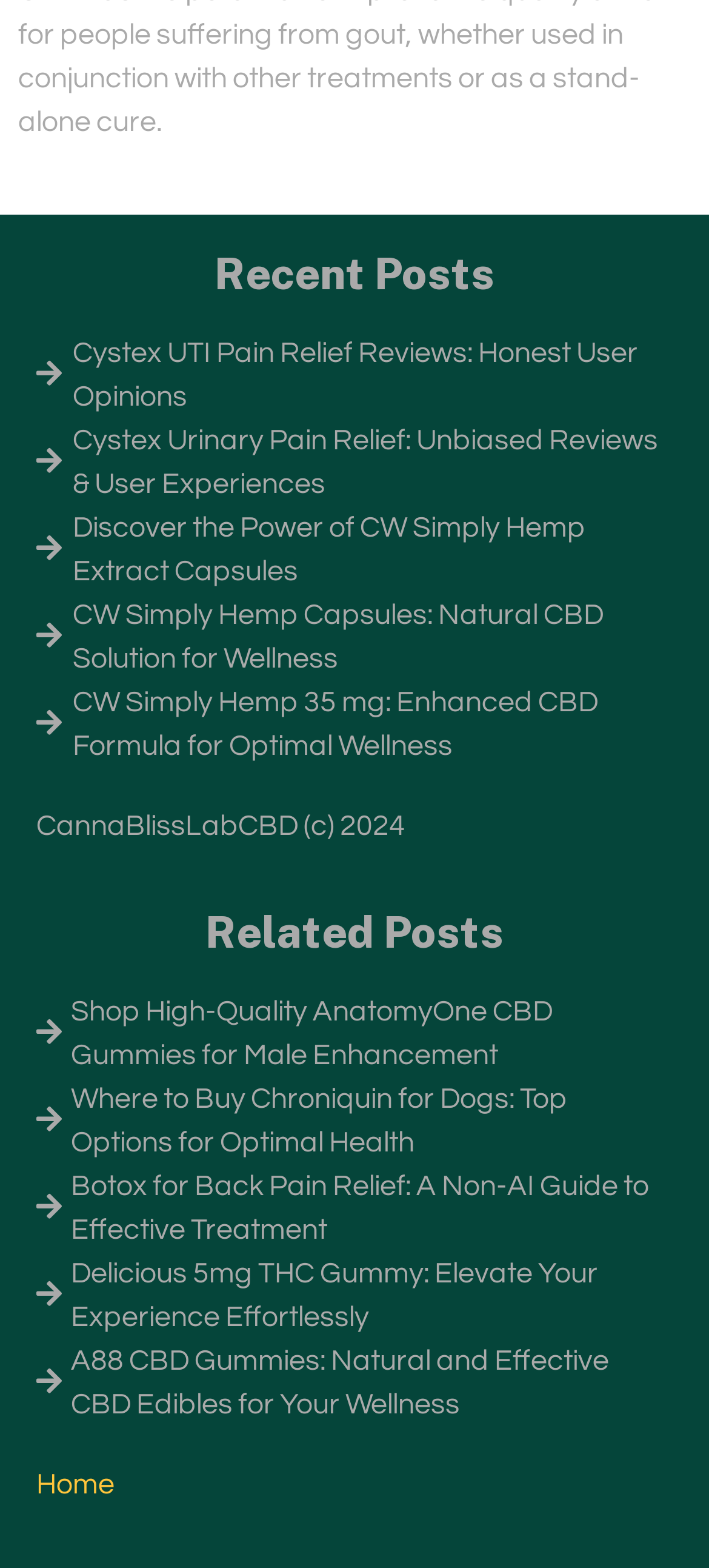What is the purpose of the links on this webpage?
Please provide a single word or phrase based on the screenshot.

To read reviews and articles